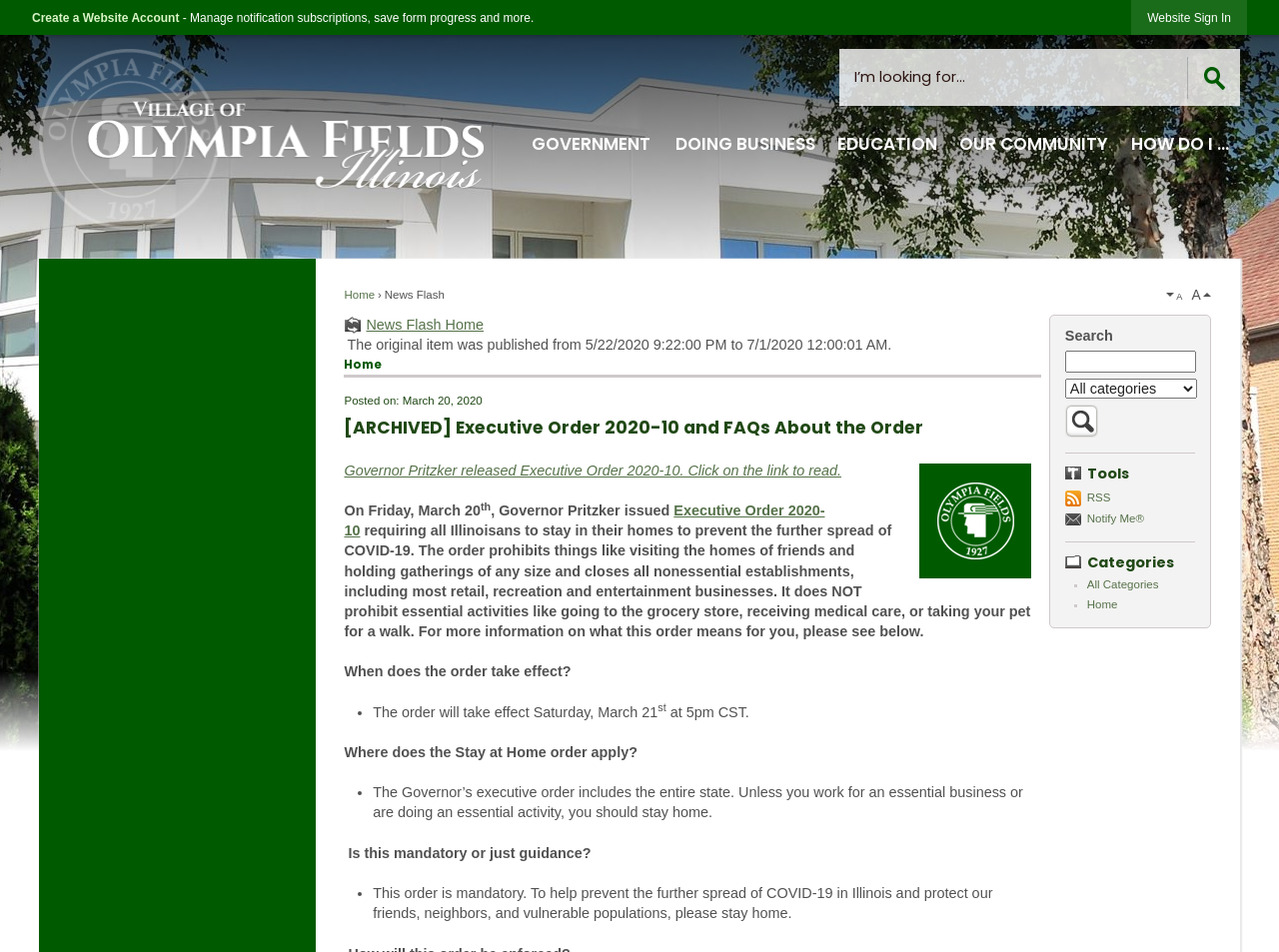Please indicate the bounding box coordinates for the clickable area to complete the following task: "Sign in to the website". The coordinates should be specified as four float numbers between 0 and 1, i.e., [left, top, right, bottom].

[0.885, 0.0, 0.975, 0.037]